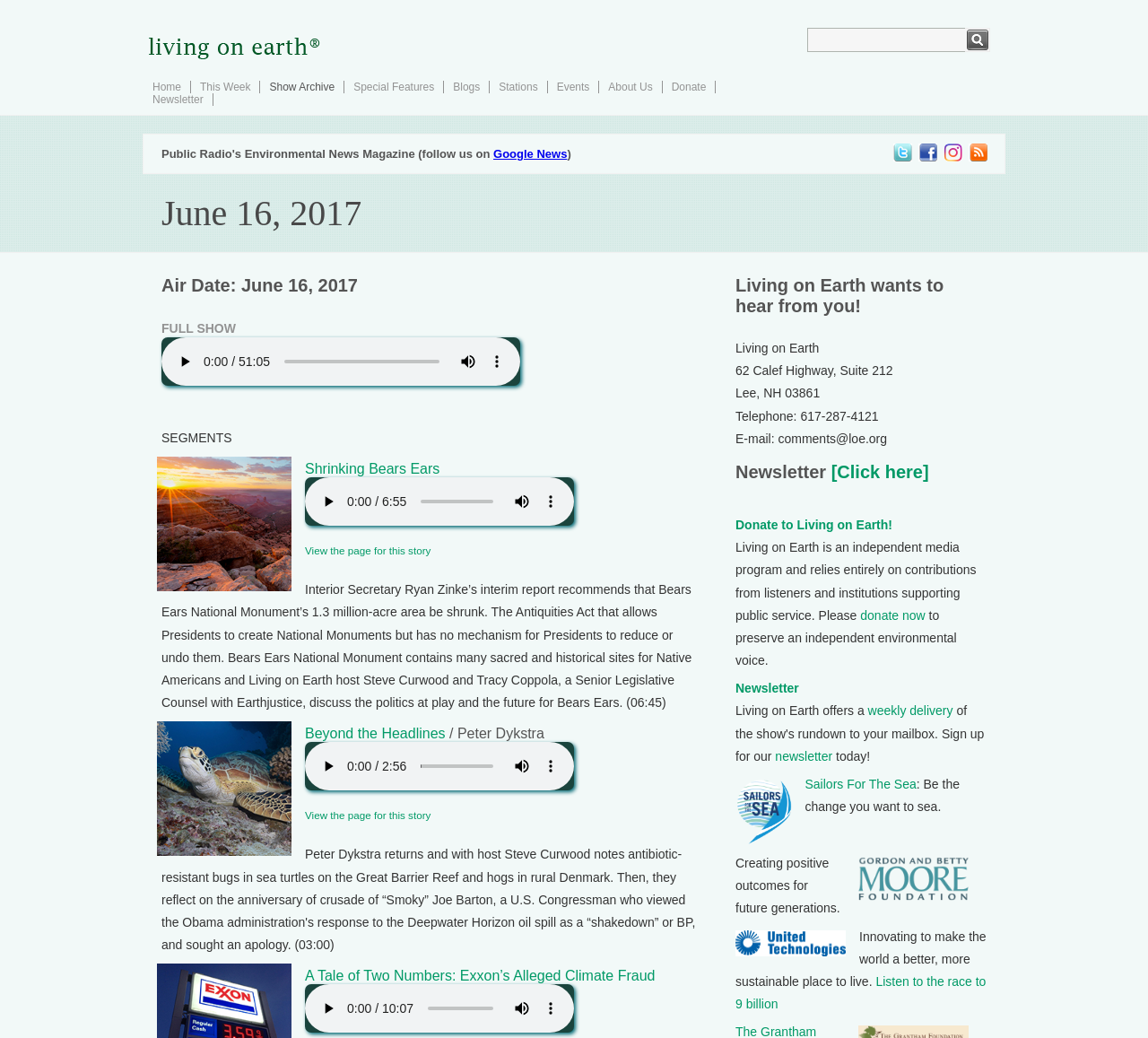Consider the image and give a detailed and elaborate answer to the question: 
How many acres is Bears Ears National Monument?

The number of acres of Bears Ears National Monument can be found in the text 'Interior Secretary Ryan Zinke’s interim report recommends that Bears Ears National Monument’s 1.3 million-acre area be shrunk.' which is located in the section about Shrinking Bears Ears.